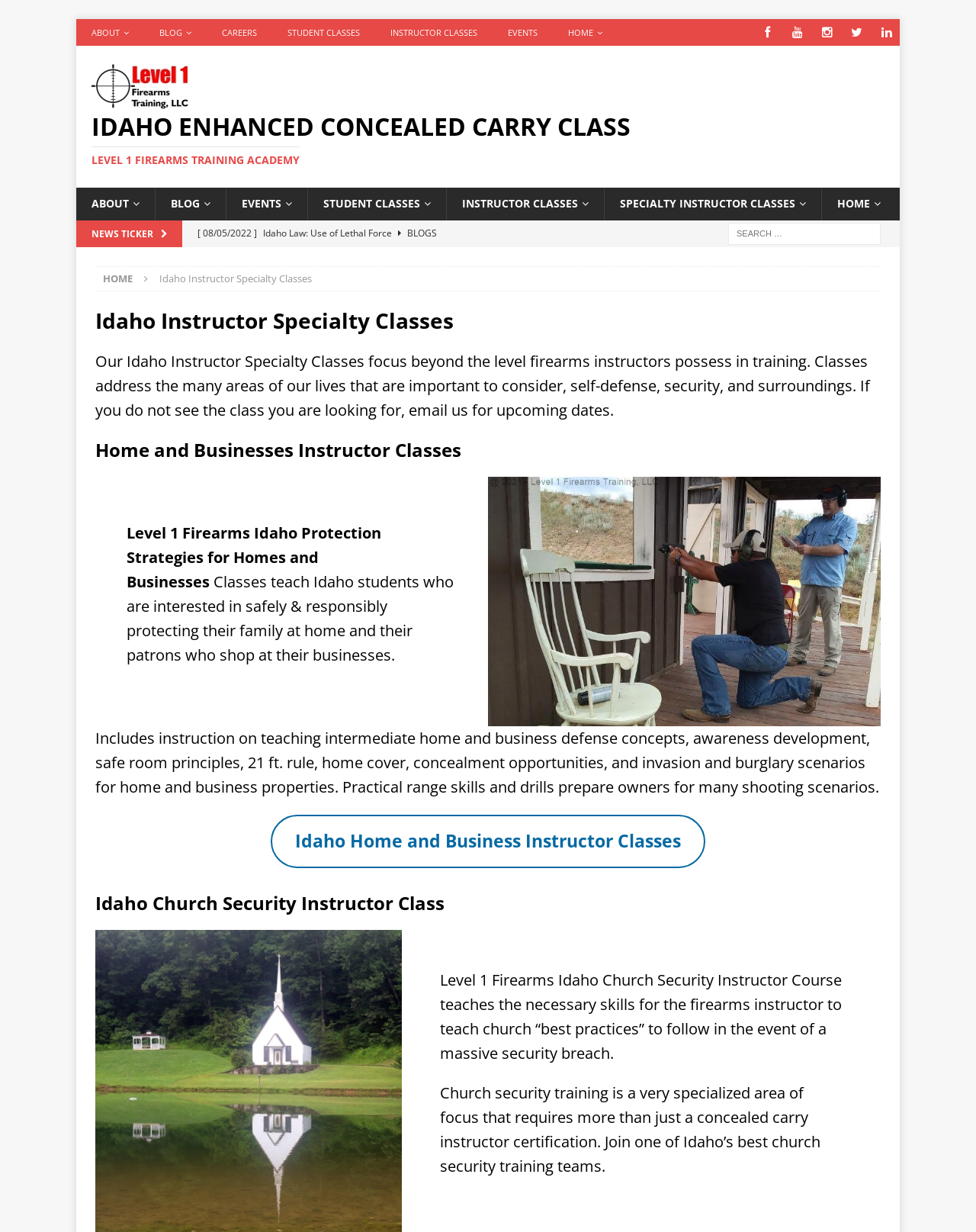Please identify the bounding box coordinates of the element's region that should be clicked to execute the following instruction: "View Idaho Home and Business Instructor Classes". The bounding box coordinates must be four float numbers between 0 and 1, i.e., [left, top, right, bottom].

[0.277, 0.661, 0.723, 0.705]